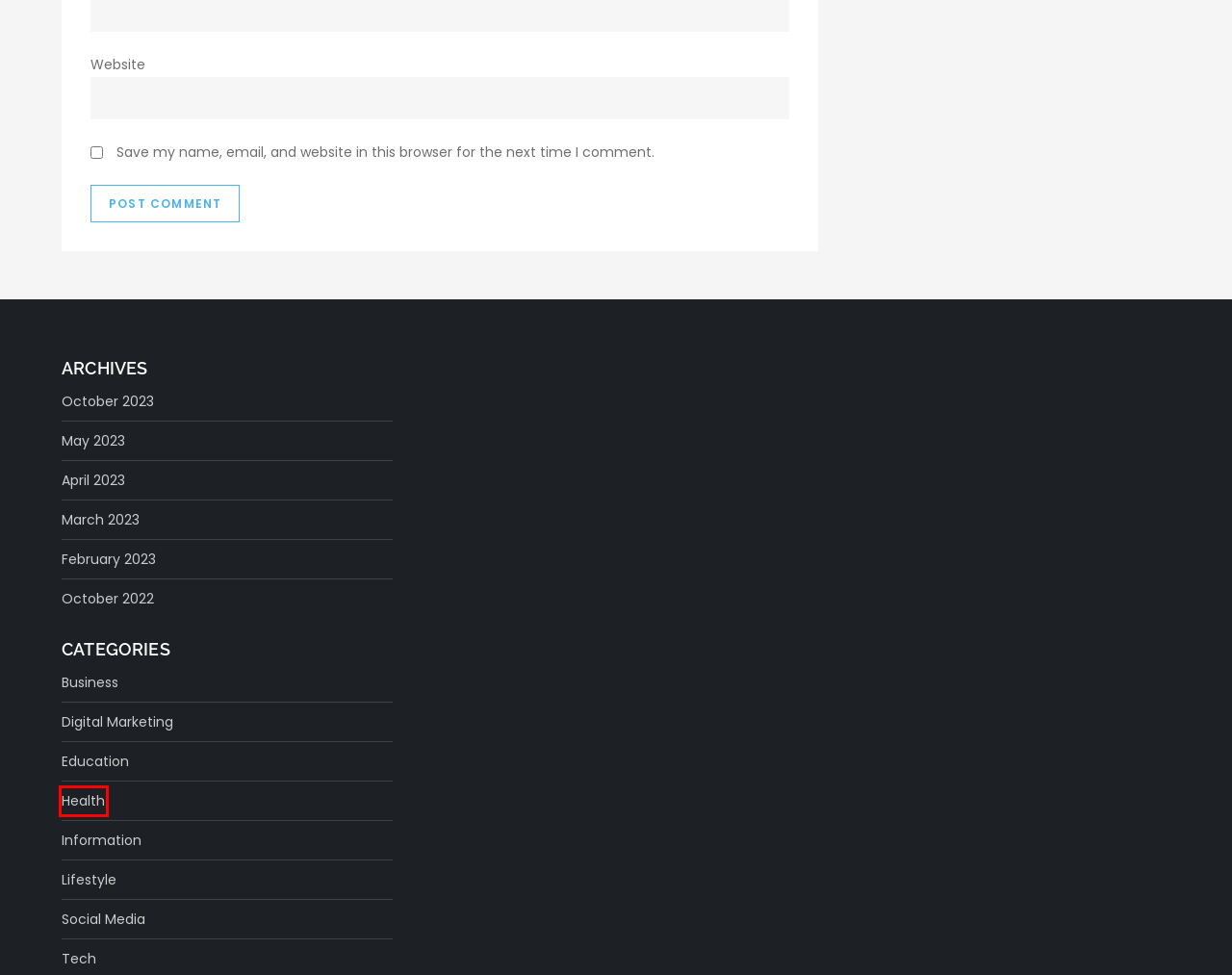You are provided a screenshot of a webpage featuring a red bounding box around a UI element. Choose the webpage description that most accurately represents the new webpage after clicking the element within the red bounding box. Here are the candidates:
A. February 2023 - Netwyman Blogs
B. October 2022 - Netwyman Blogs
C. May 2023 - Netwyman Blogs
D. Lifestyle Archives - Netwyman Blogs
E. March 2023 - Netwyman Blogs
F. Health Archives - Netwyman Blogs
G. October 2023 - Netwyman Blogs
H. Tech Archives - Netwyman Blogs

F